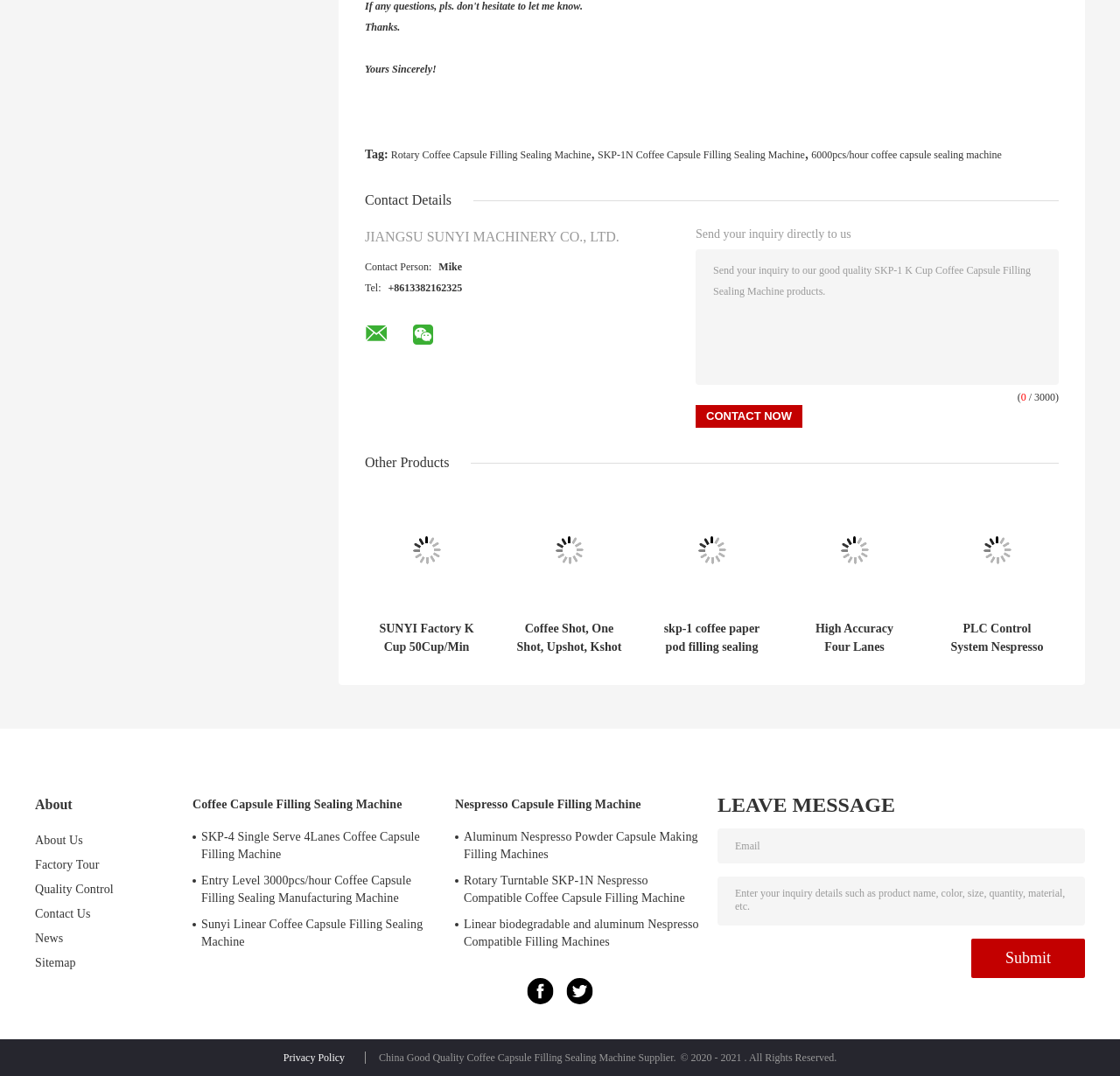Please specify the coordinates of the bounding box for the element that should be clicked to carry out this instruction: "Learn more about the 'Rotary Coffee Capsule Filling Sealing Machine'". The coordinates must be four float numbers between 0 and 1, formatted as [left, top, right, bottom].

[0.349, 0.132, 0.531, 0.153]